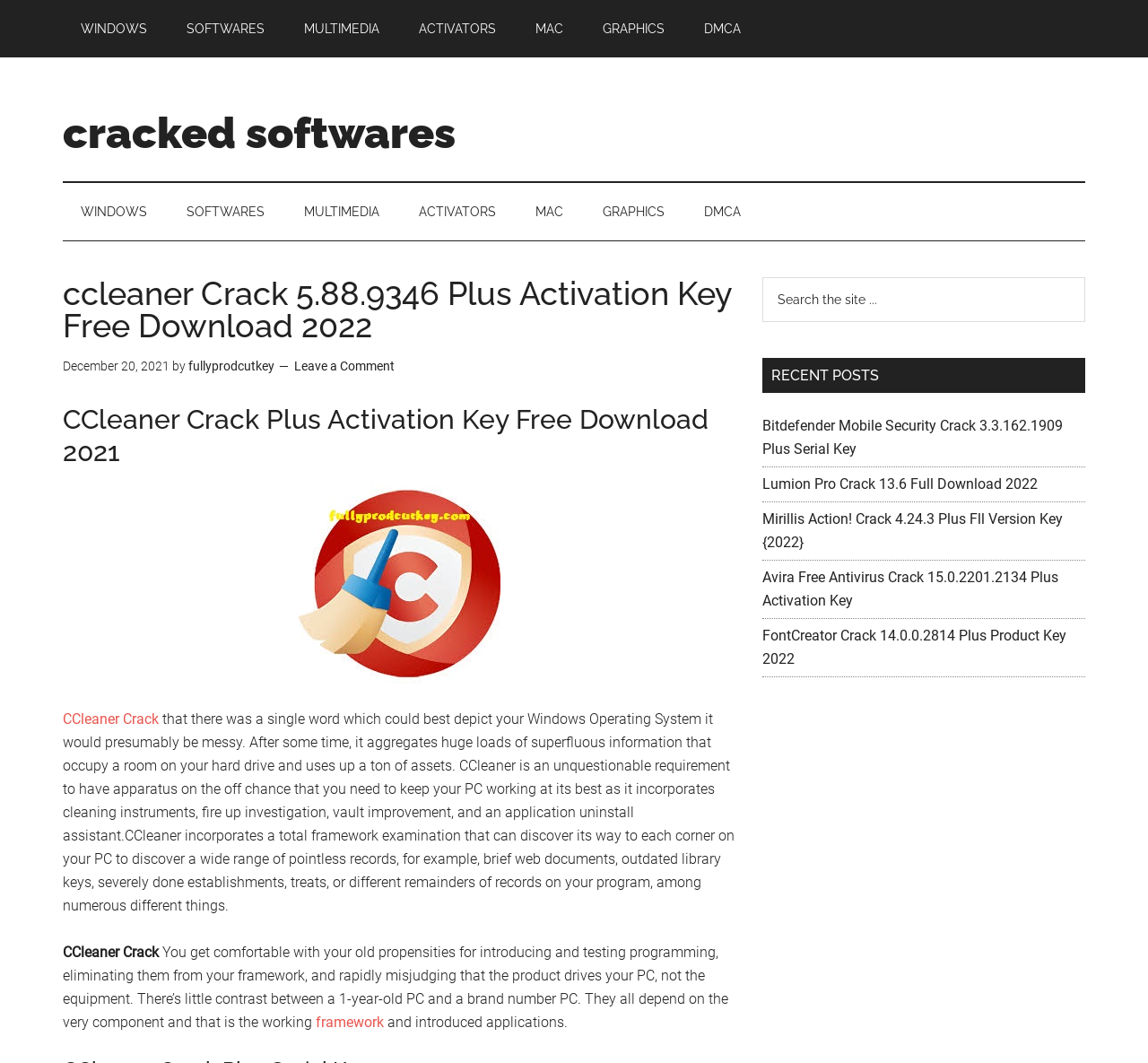Pinpoint the bounding box coordinates of the clickable area necessary to execute the following instruction: "View recent post about Bitdefender Mobile Security Crack". The coordinates should be given as four float numbers between 0 and 1, namely [left, top, right, bottom].

[0.664, 0.393, 0.926, 0.431]